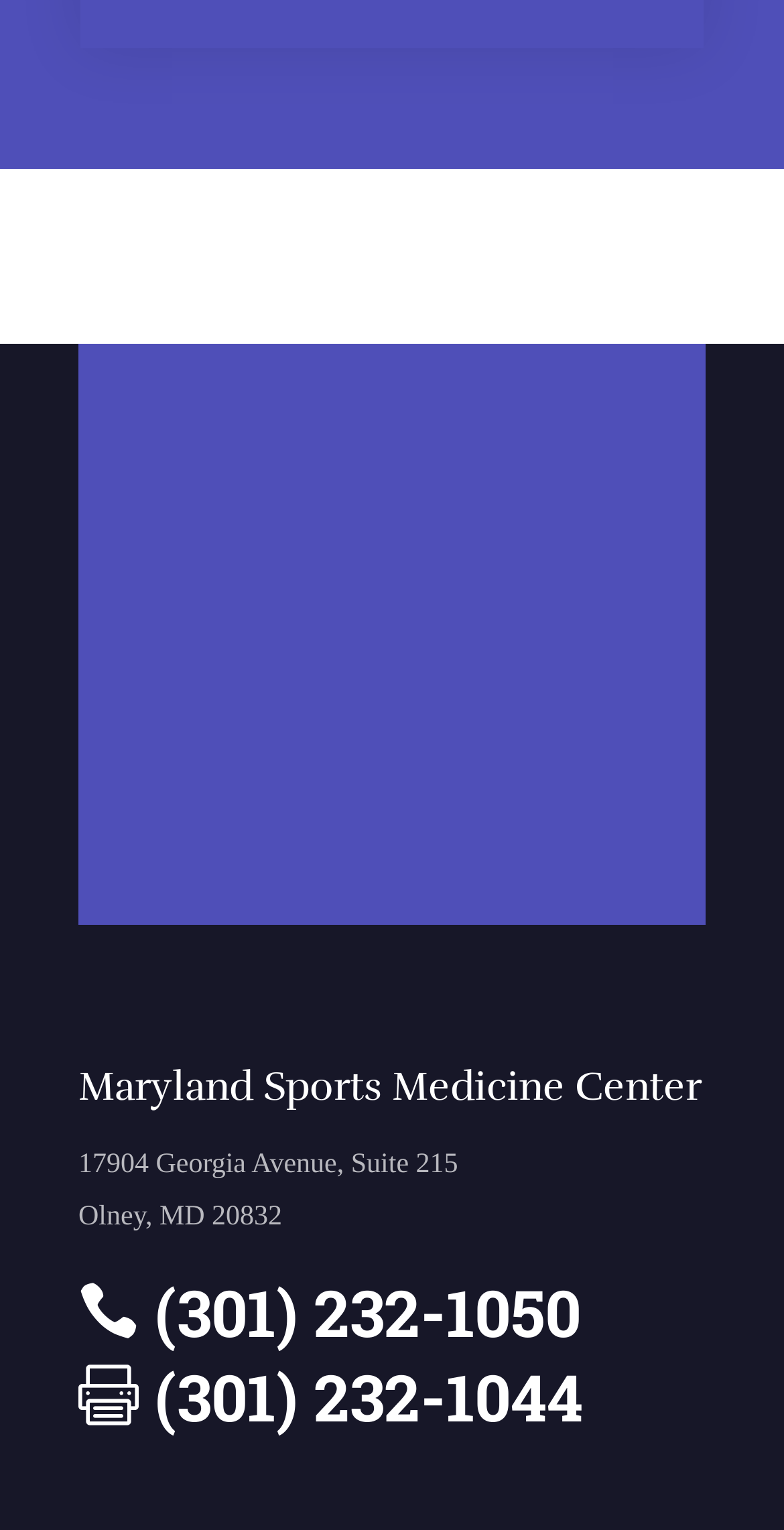Find the bounding box coordinates for the element described here: " (301) 232-1050".

[0.1, 0.829, 0.741, 0.886]